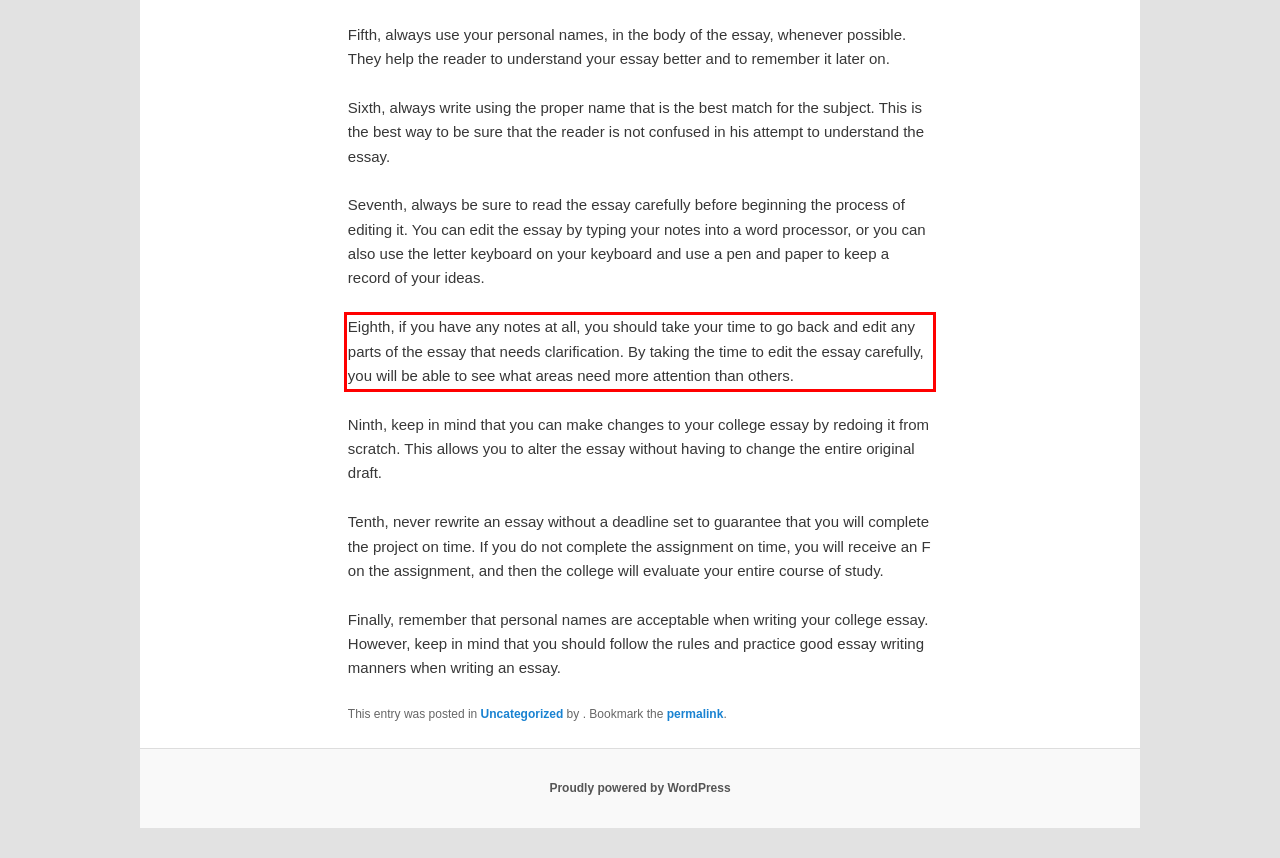With the provided screenshot of a webpage, locate the red bounding box and perform OCR to extract the text content inside it.

Eighth, if you have any notes at all, you should take your time to go back and edit any parts of the essay that needs clarification. By taking the time to edit the essay carefully, you will be able to see what areas need more attention than others.